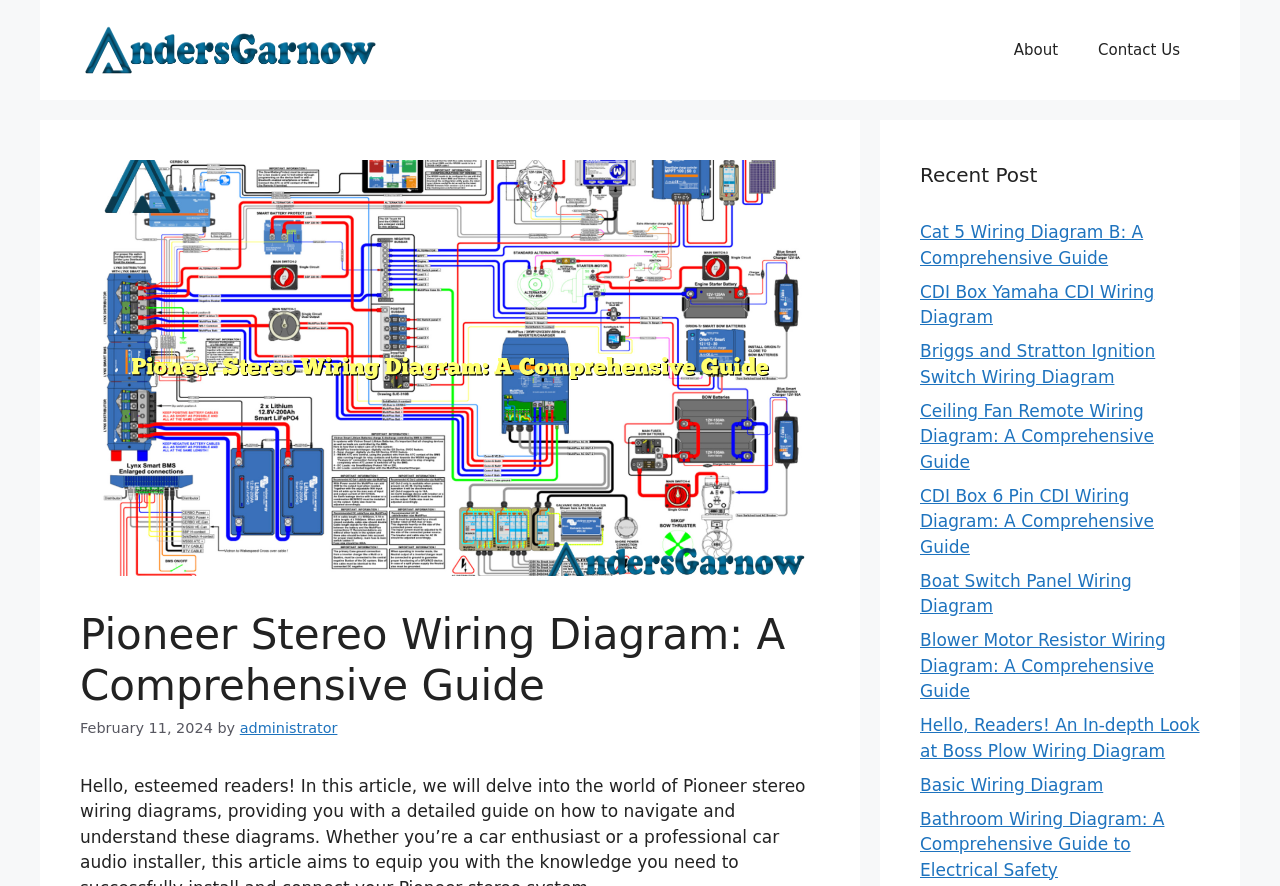Please determine the bounding box coordinates of the element to click on in order to accomplish the following task: "check the recent post about Ceiling Fan Remote Wiring Diagram". Ensure the coordinates are four float numbers ranging from 0 to 1, i.e., [left, top, right, bottom].

[0.719, 0.452, 0.902, 0.532]